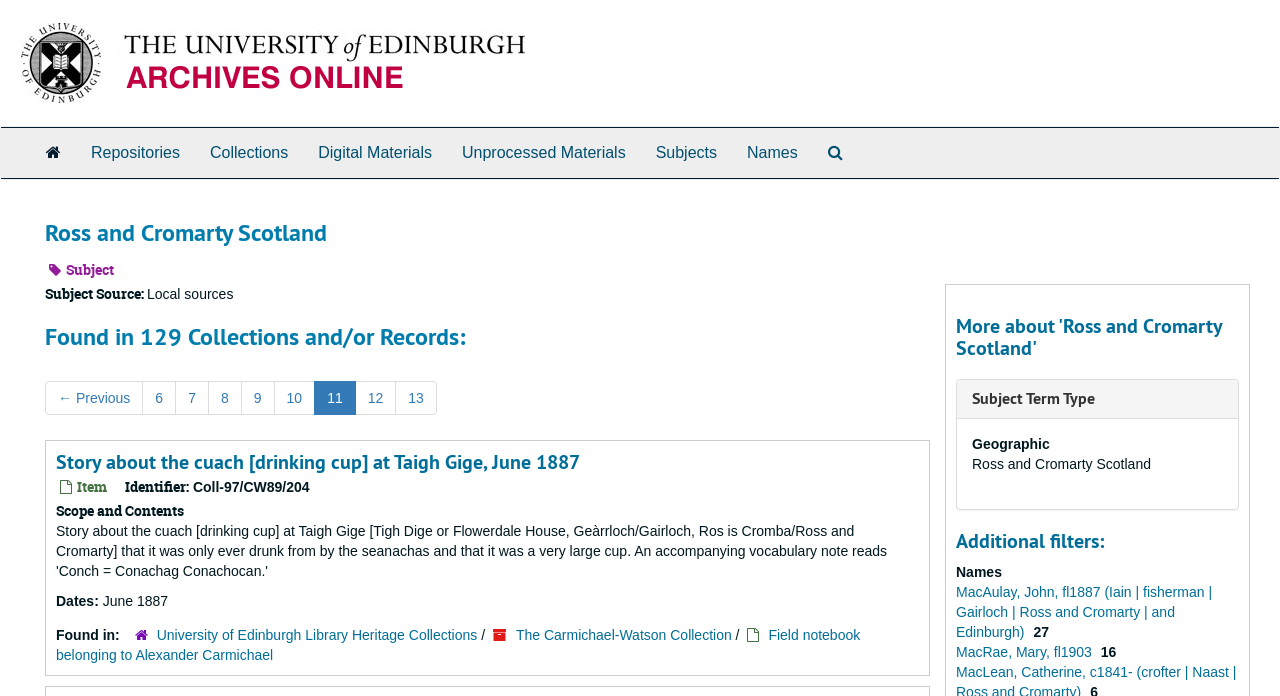Identify the bounding box of the HTML element described as: "Digital Materials".

[0.237, 0.184, 0.349, 0.256]